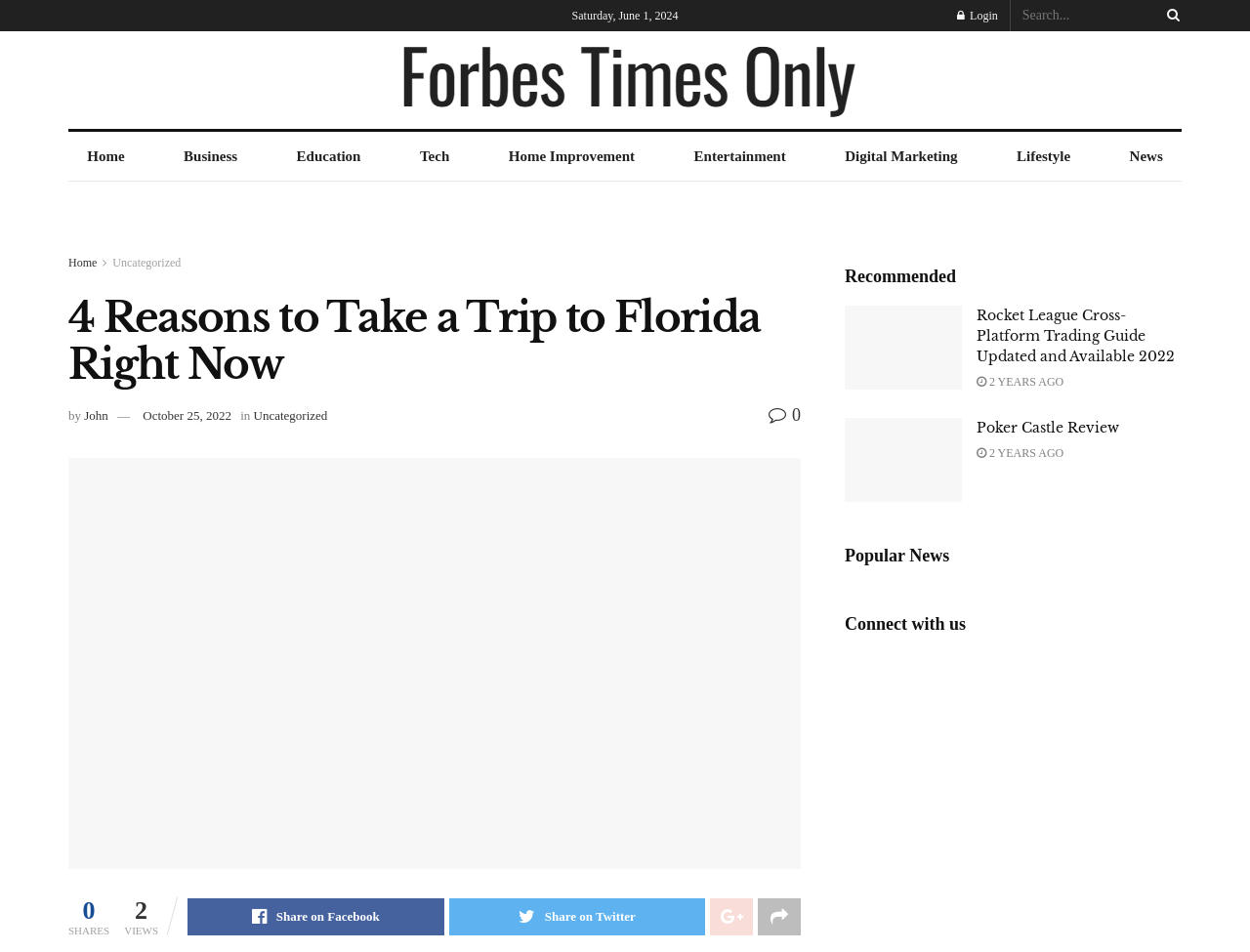Select the bounding box coordinates of the element I need to click to carry out the following instruction: "Select a weight option".

None